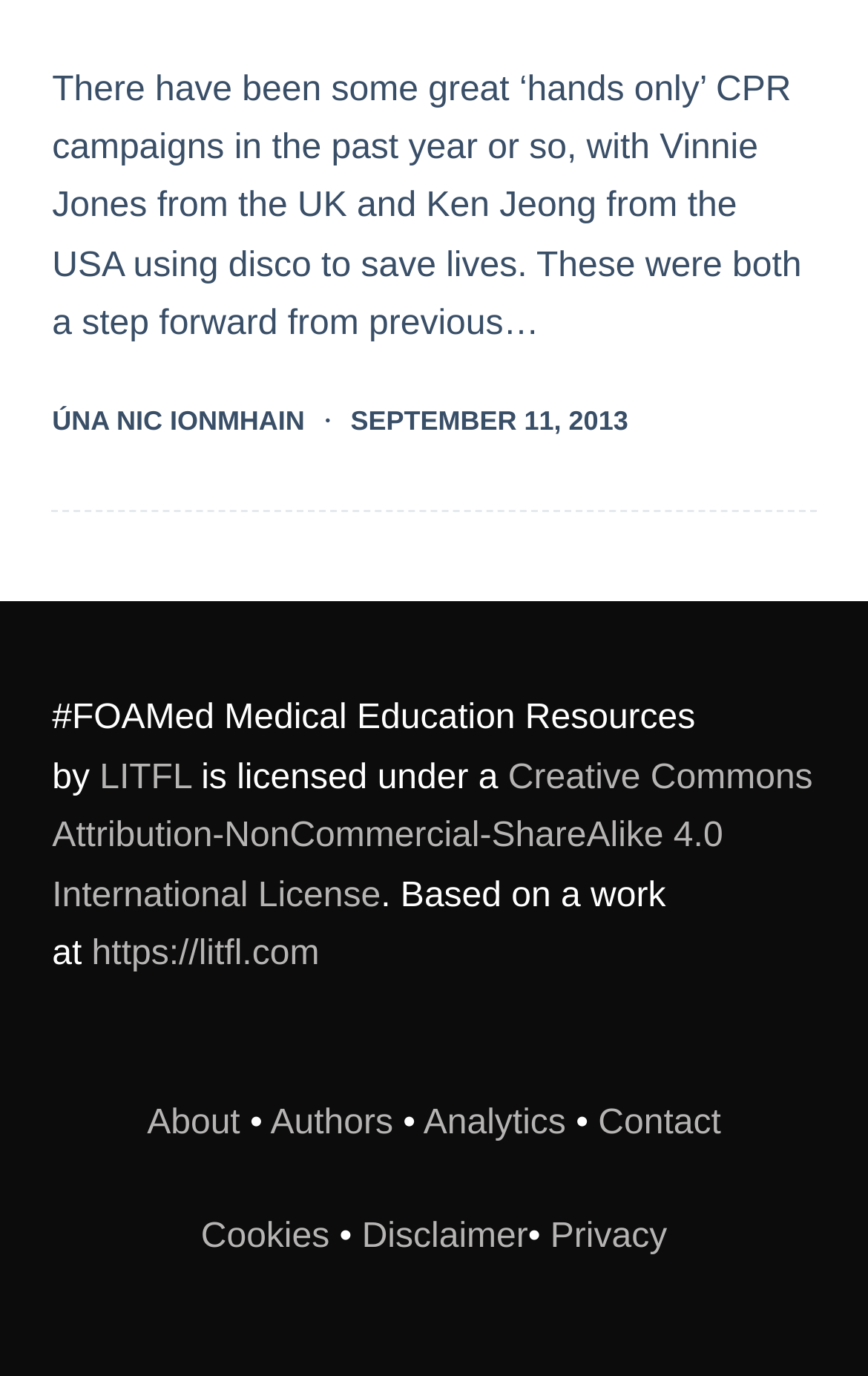Identify the bounding box coordinates for the element you need to click to achieve the following task: "Explore the 'Building Products' industry". Provide the bounding box coordinates as four float numbers between 0 and 1, in the form [left, top, right, bottom].

None